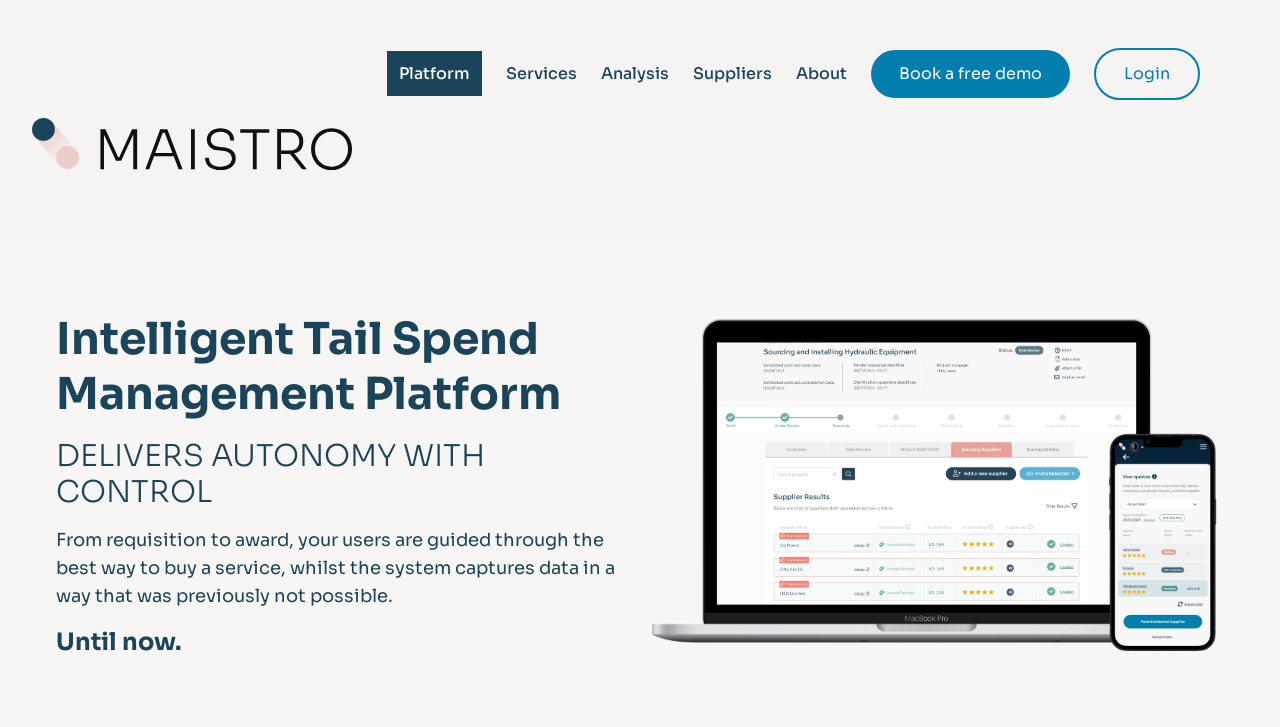What is the purpose of the 'Book a free demo' button?
We need a detailed and meticulous answer to the question.

I found the 'Book a free demo' button and its corresponding link, which implies that the button is used to book a free demo of the platform.